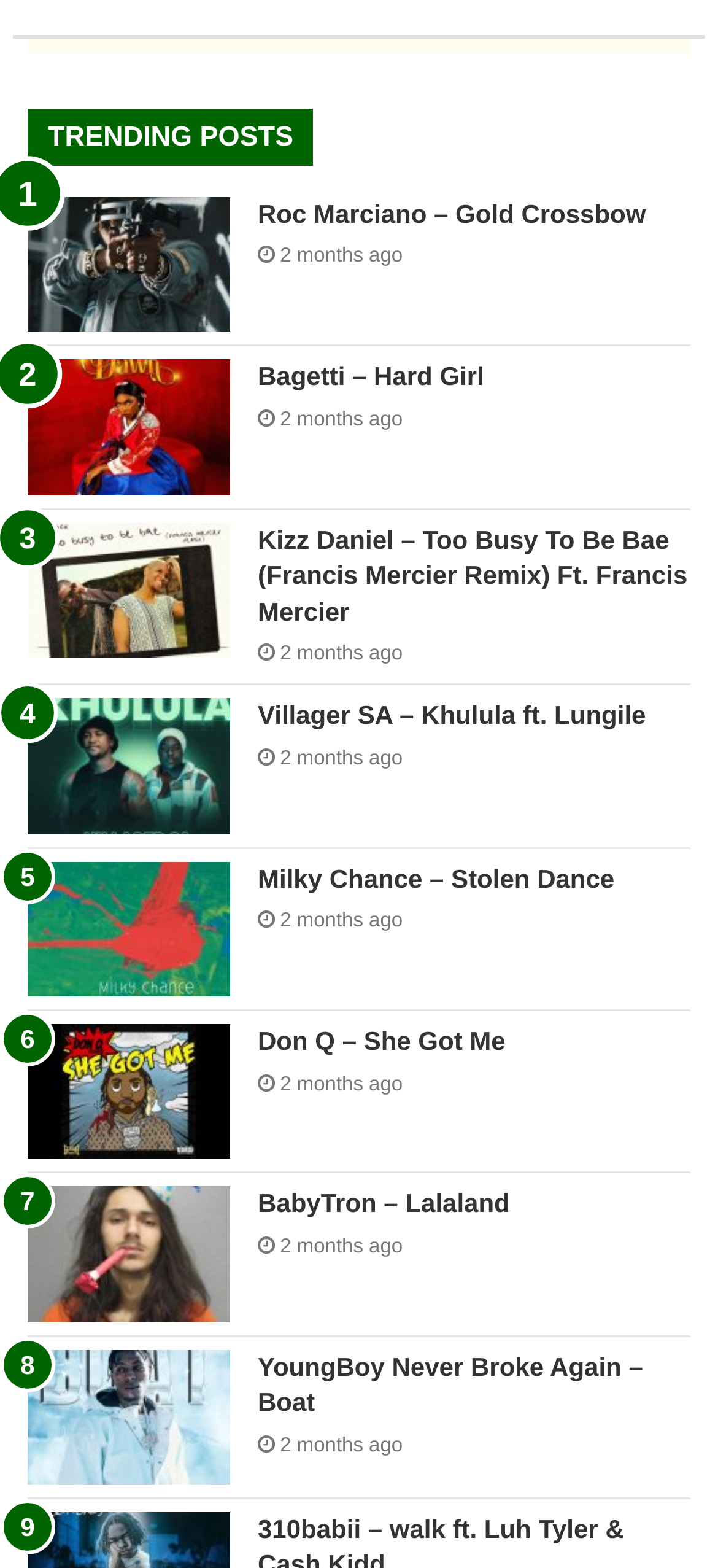Specify the bounding box coordinates for the region that must be clicked to perform the given instruction: "Check the details of 'Milky Chance – Stolen Dance'".

[0.359, 0.549, 0.962, 0.572]